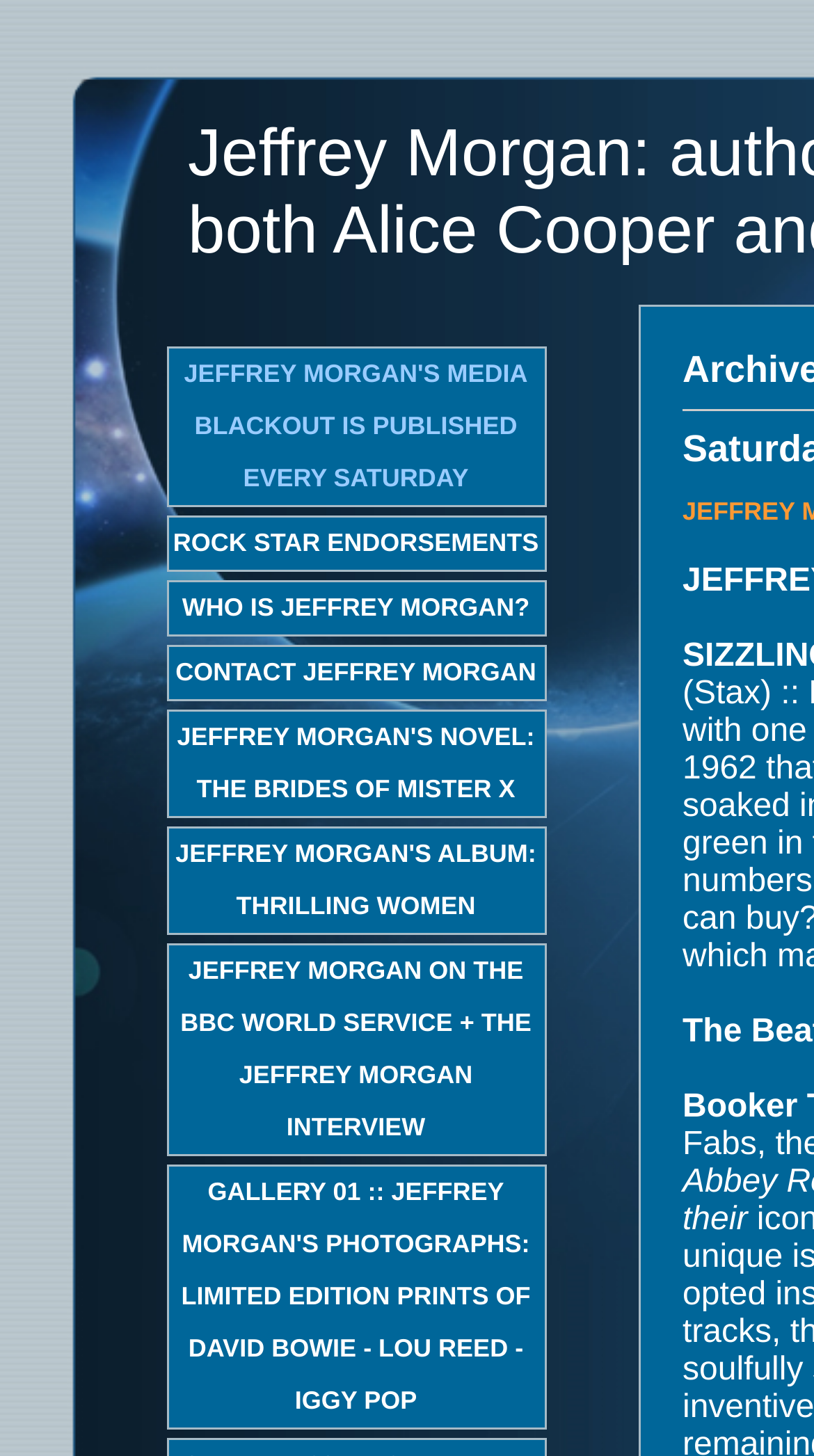Identify the bounding box coordinates for the region of the element that should be clicked to carry out the instruction: "Explore Jeffrey Morgan's novel". The bounding box coordinates should be four float numbers between 0 and 1, i.e., [left, top, right, bottom].

[0.204, 0.487, 0.671, 0.562]